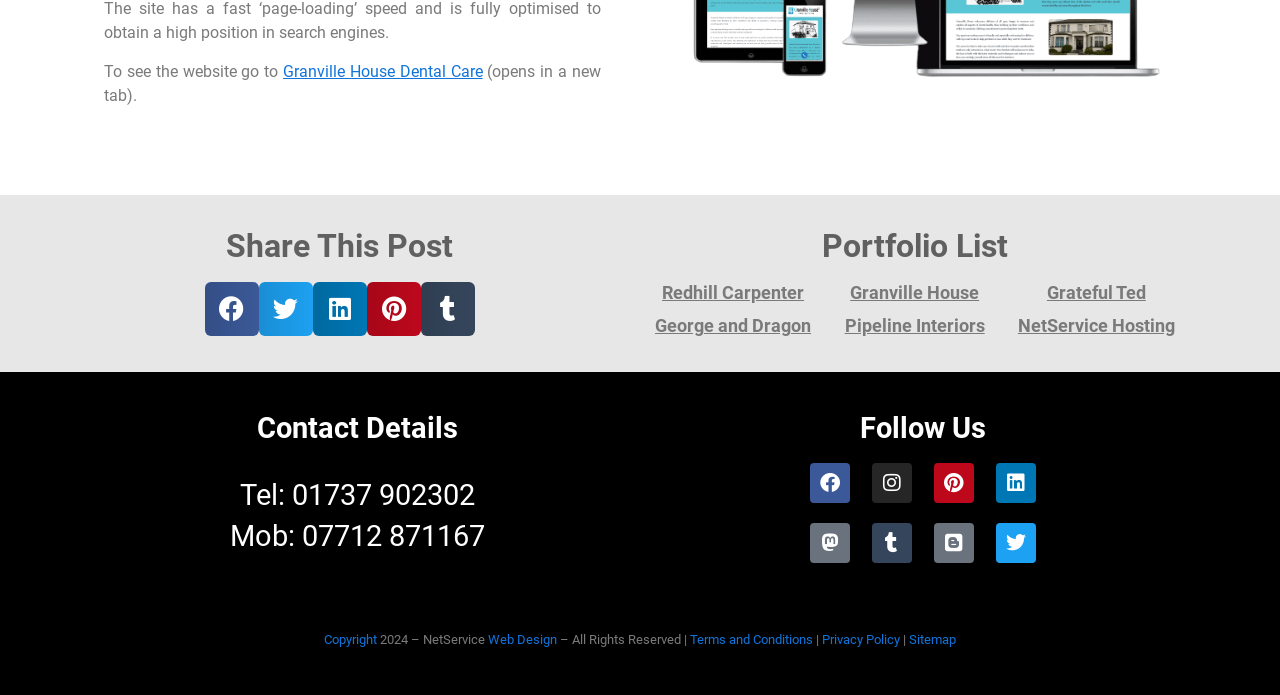Find the UI element described as: "aria-label="Share on linkedin"" and predict its bounding box coordinates. Ensure the coordinates are four float numbers between 0 and 1, [left, top, right, bottom].

[0.244, 0.406, 0.286, 0.483]